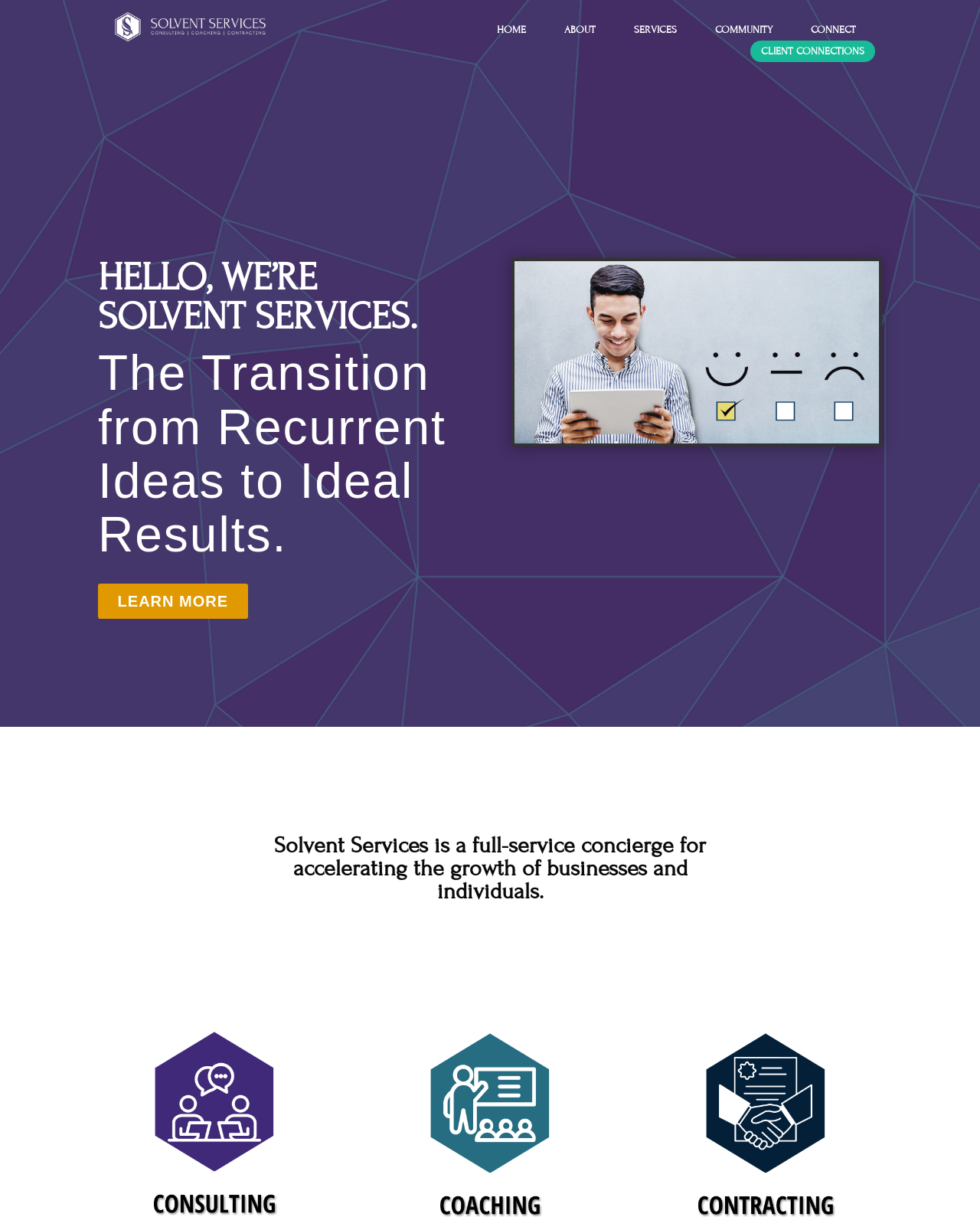What is the tagline of the company?
Using the image, answer in one word or phrase.

The Transition from Recurrent Ideas to Ideal Results.